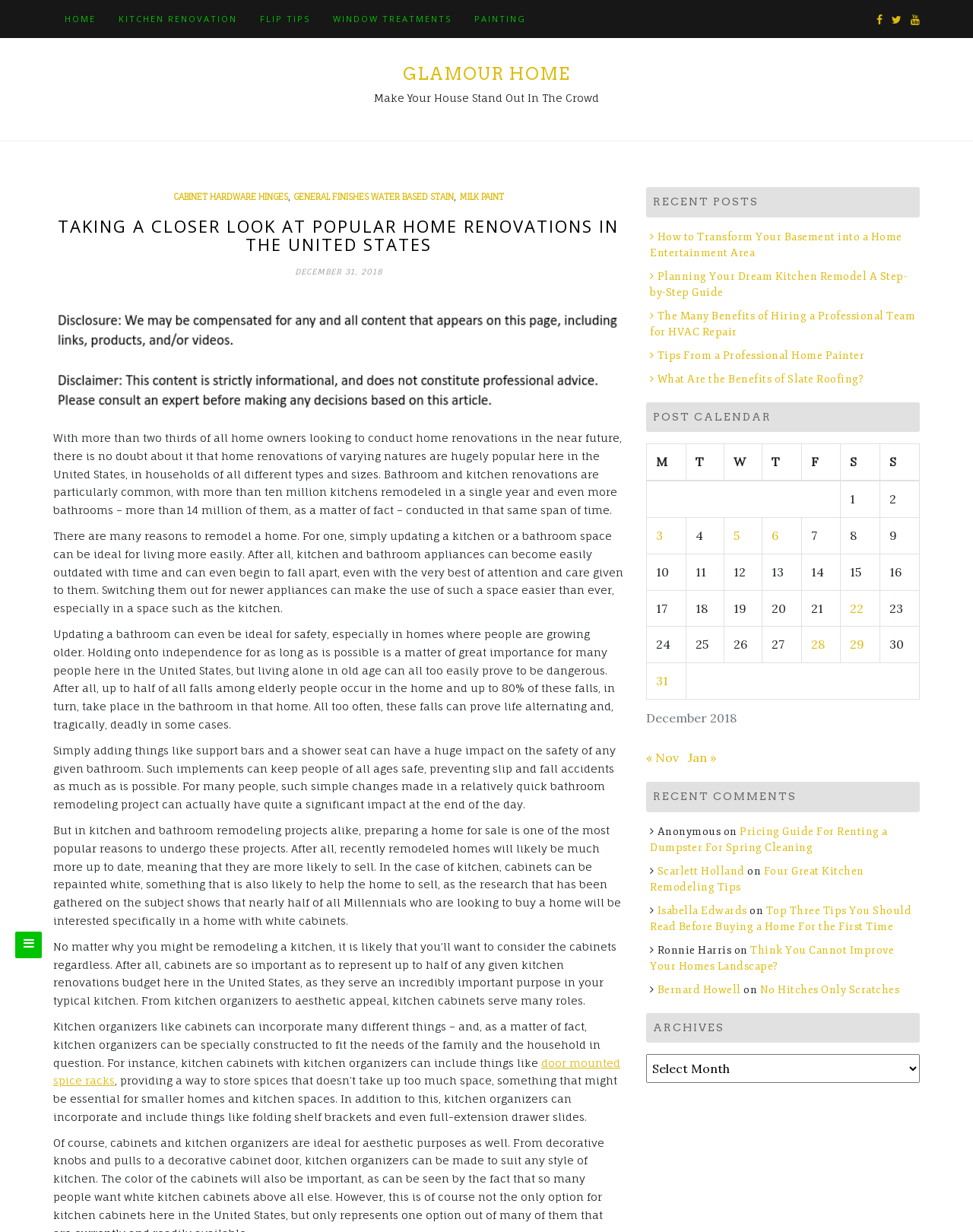Please specify the bounding box coordinates in the format (top-left x, top-left y, bottom-right x, bottom-right y), with all values as floating point numbers between 0 and 1. Identify the bounding box of the UI element described by: No Hitches Only Scratches

[0.781, 0.798, 0.924, 0.808]